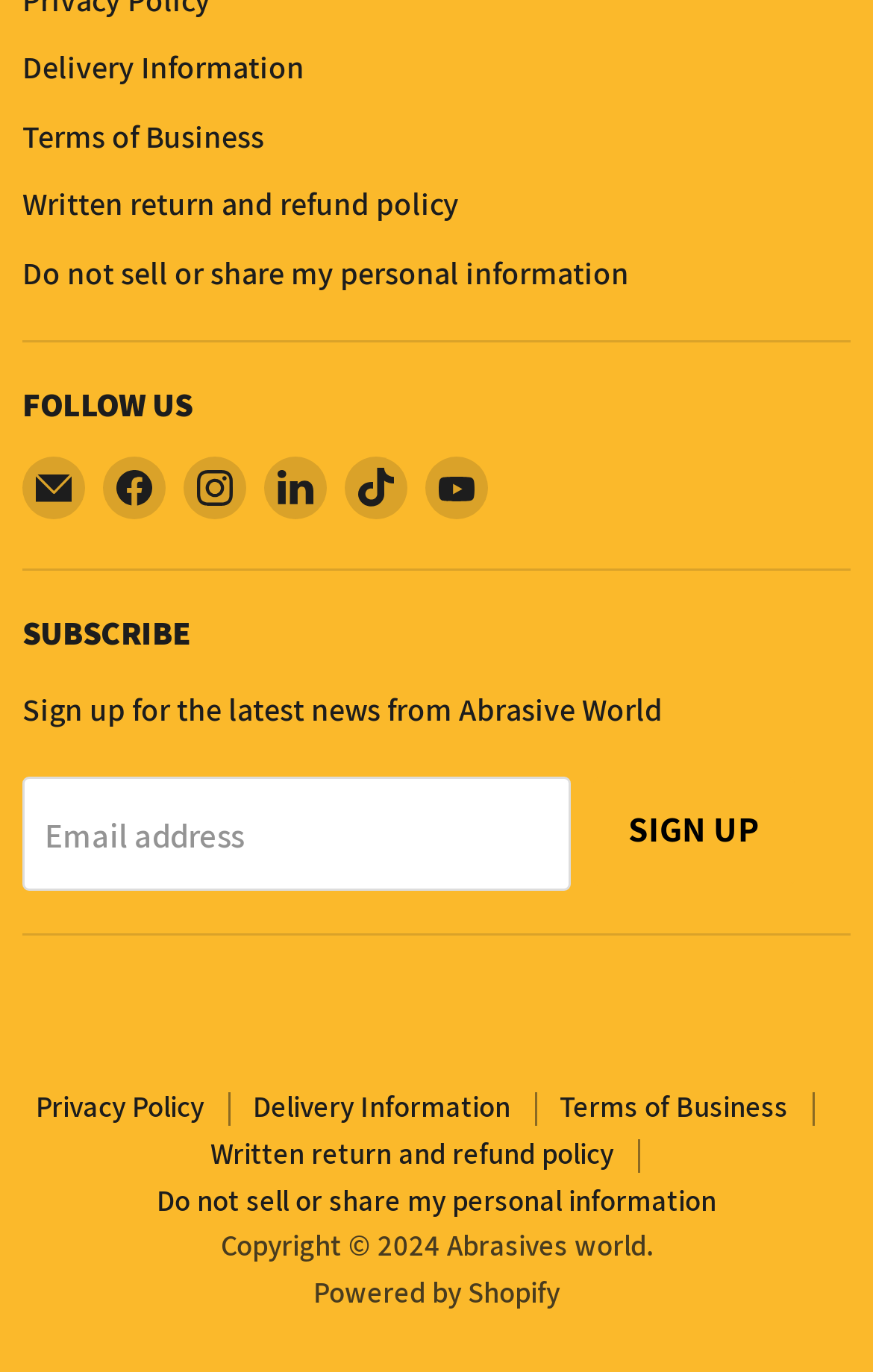Identify the bounding box coordinates necessary to click and complete the given instruction: "Learn about Abrasives world".

[0.026, 0.506, 0.974, 0.583]